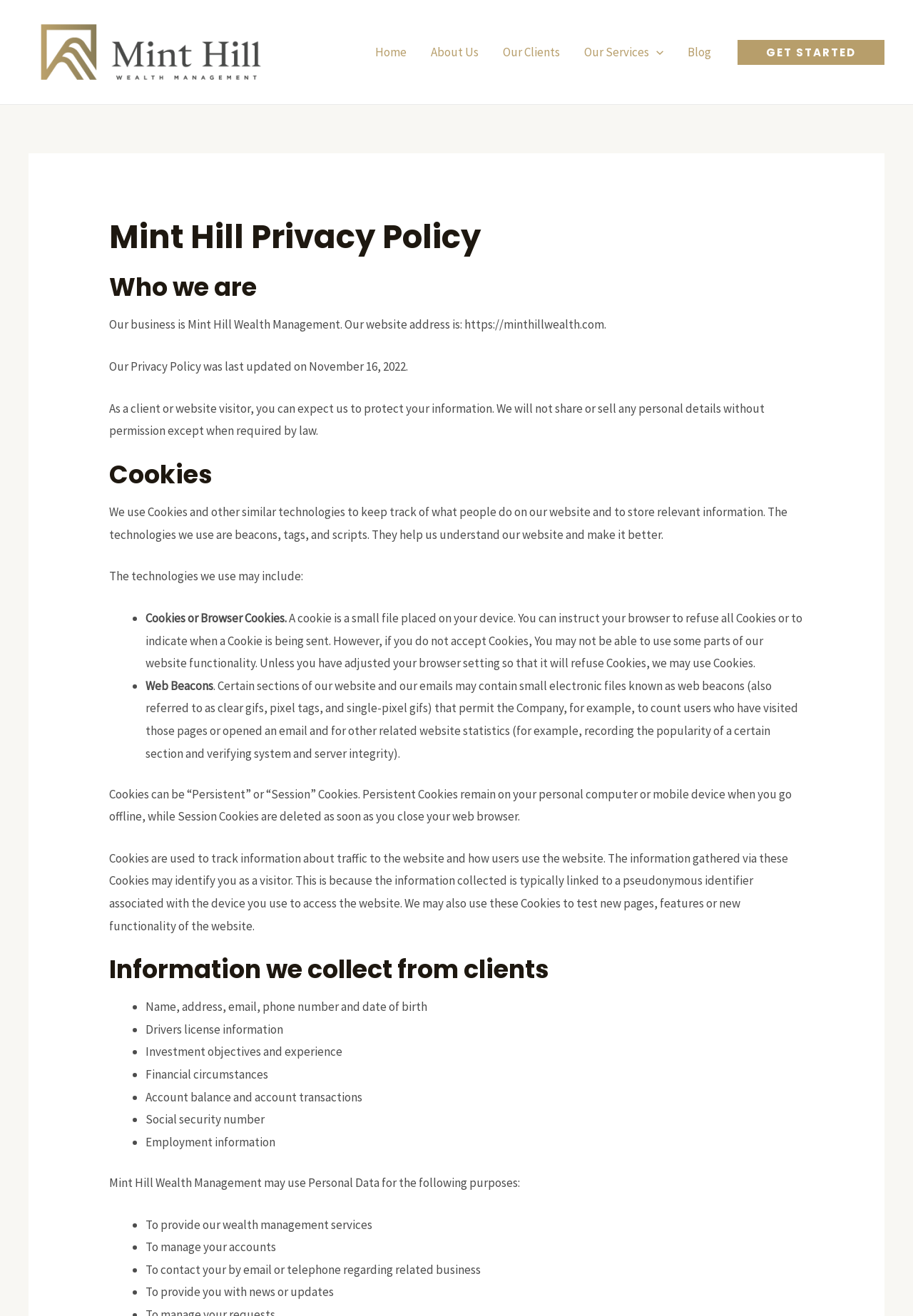Provide your answer in one word or a succinct phrase for the question: 
What type of information is collected from clients?

Personal data